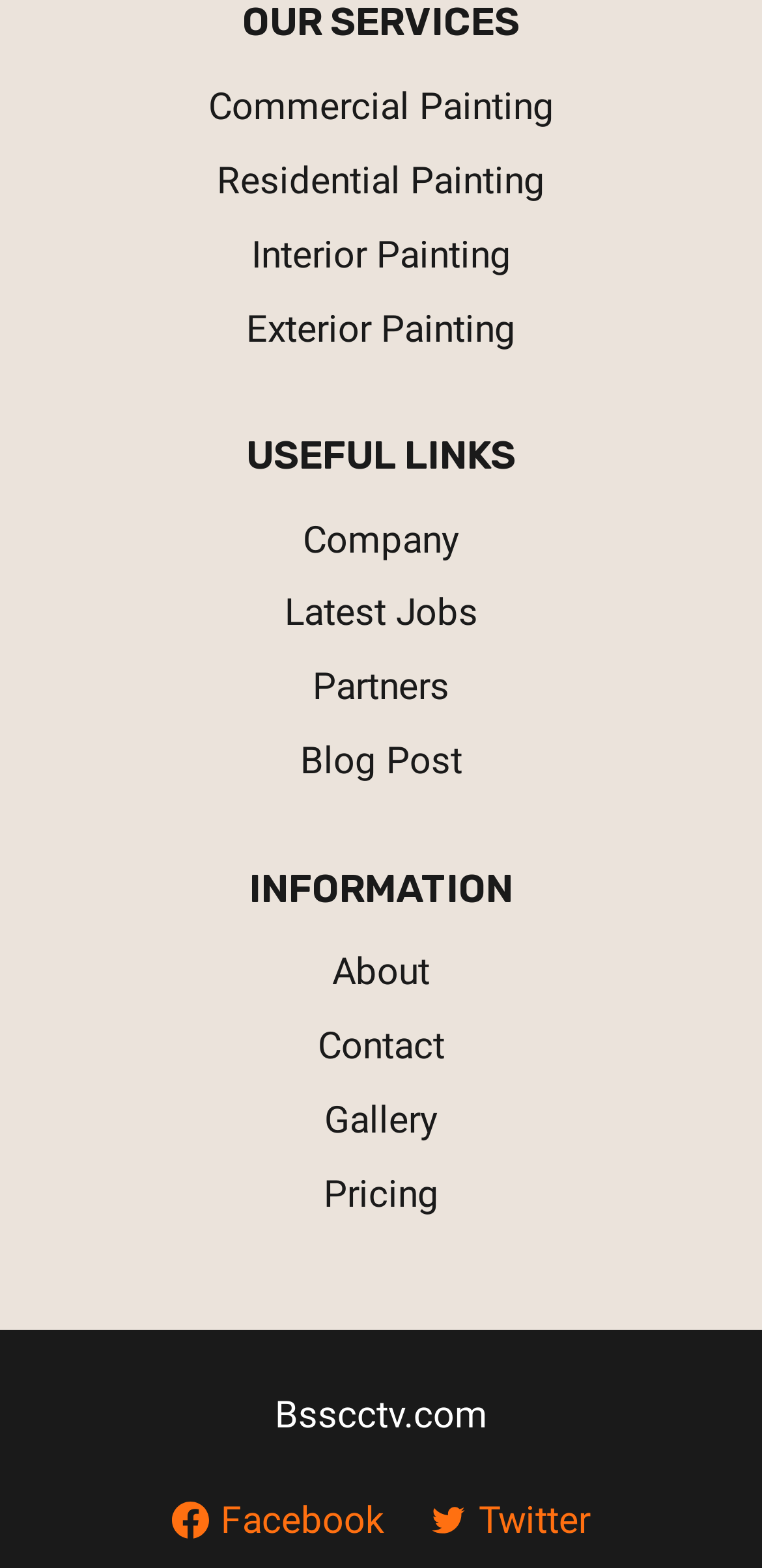Please specify the bounding box coordinates in the format (top-left x, top-left y, bottom-right x, bottom-right y), with all values as floating point numbers between 0 and 1. Identify the bounding box of the UI element described by: Interior Painting

[0.062, 0.139, 0.938, 0.186]